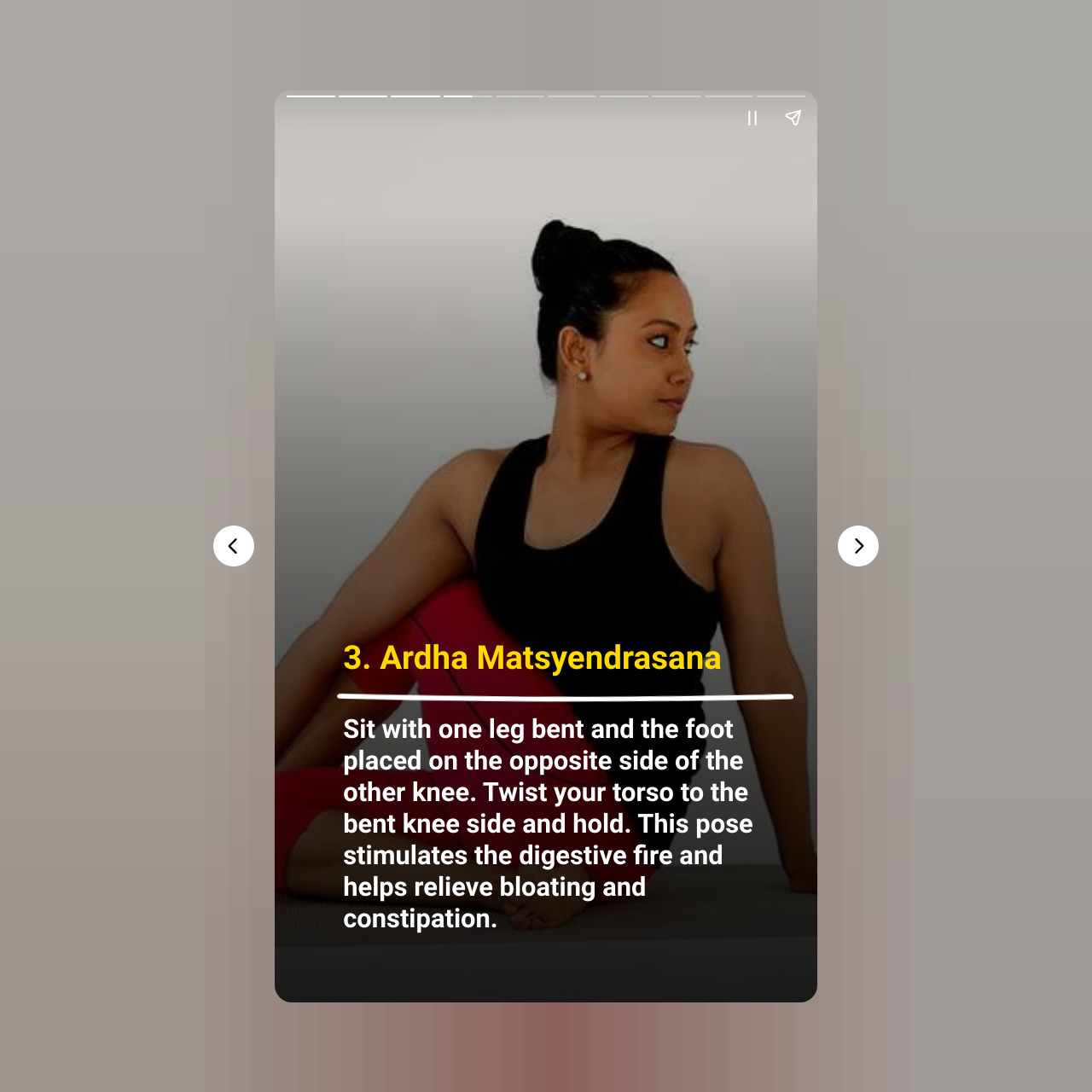Please identify and generate the text content of the webpage's main heading.

8 Yoga Poses For Improving Digestion